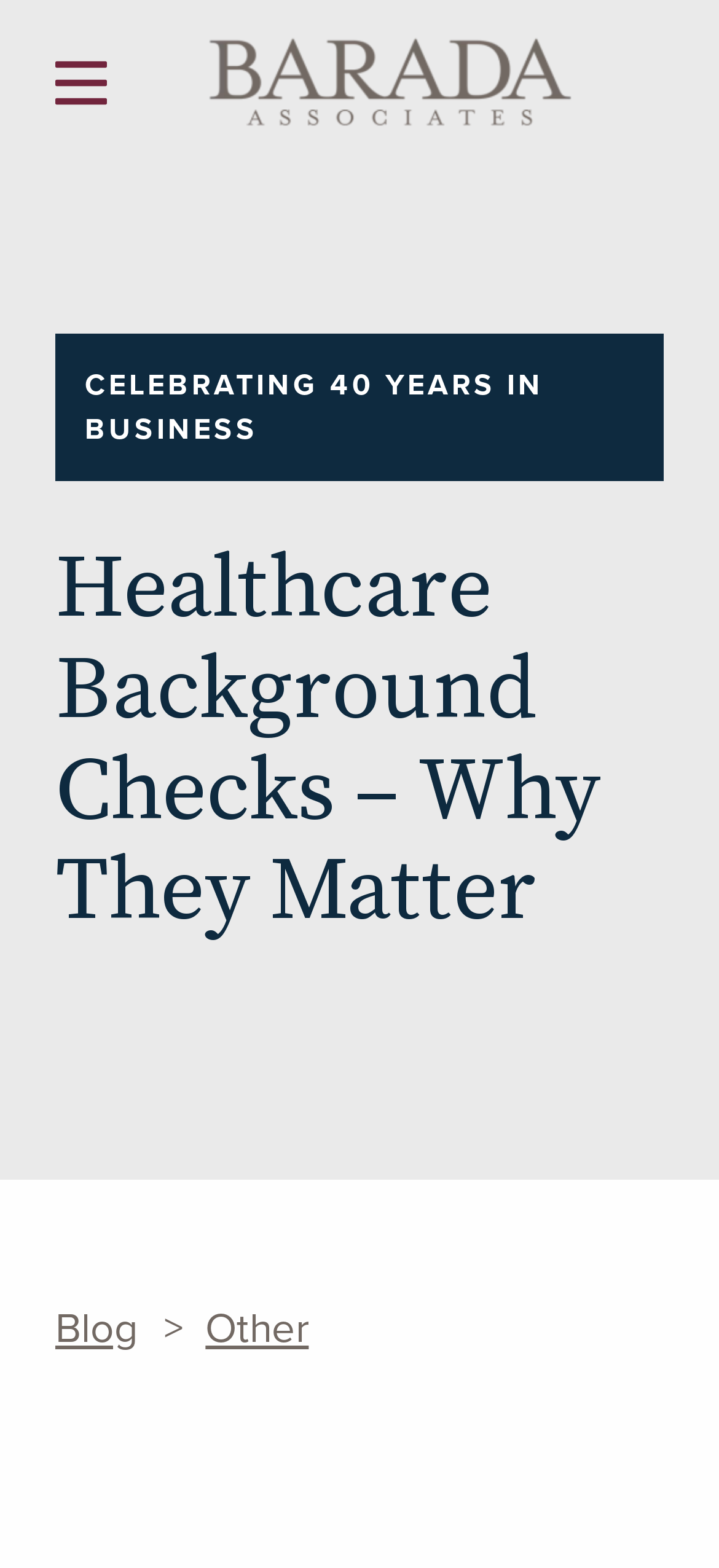Find the bounding box coordinates of the element's region that should be clicked in order to follow the given instruction: "go to healthcare background checks". The coordinates should consist of four float numbers between 0 and 1, i.e., [left, top, right, bottom].

[0.0, 0.257, 0.441, 0.282]